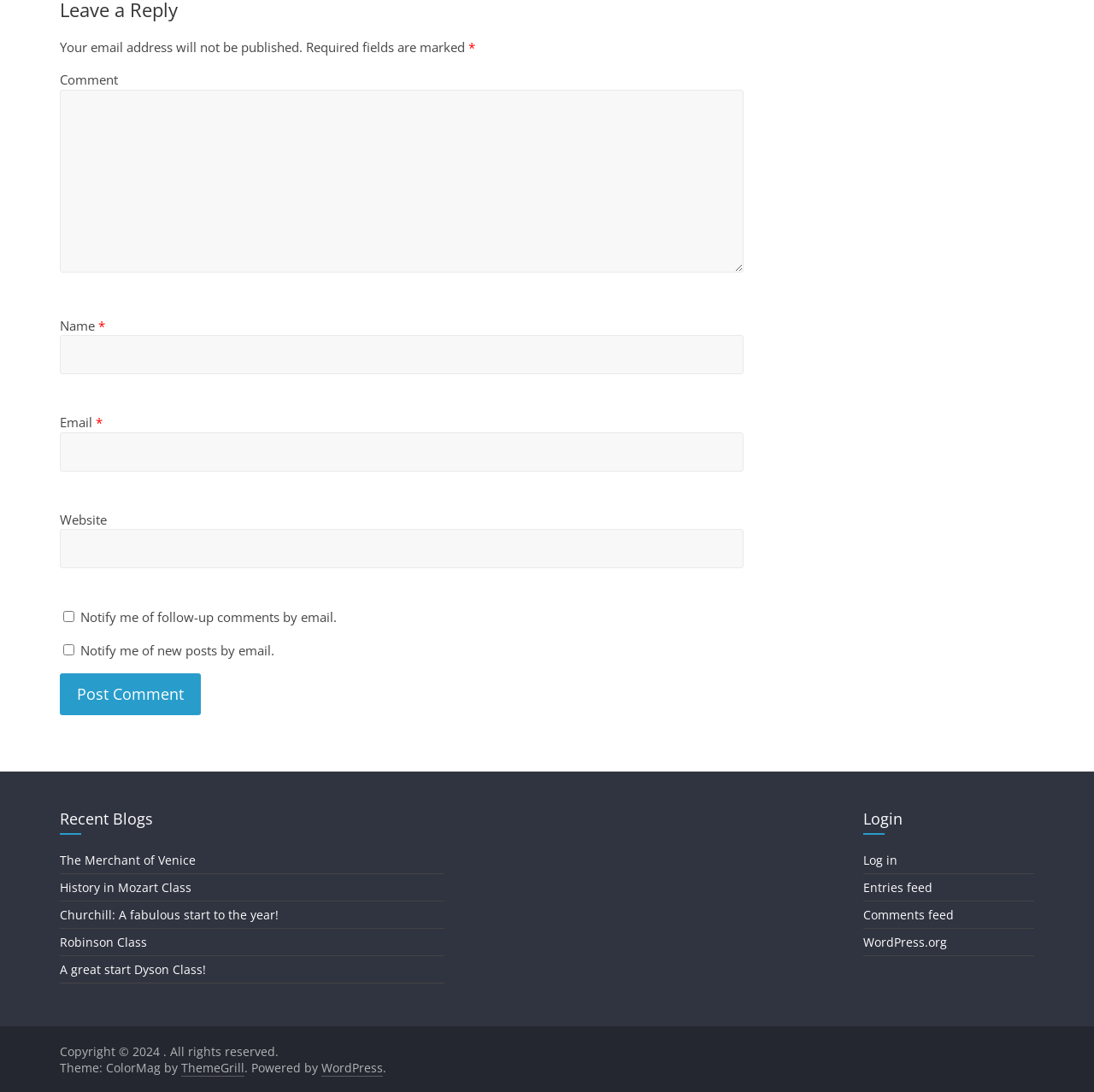Provide your answer in one word or a succinct phrase for the question: 
What is the copyright information?

Copyright 2024